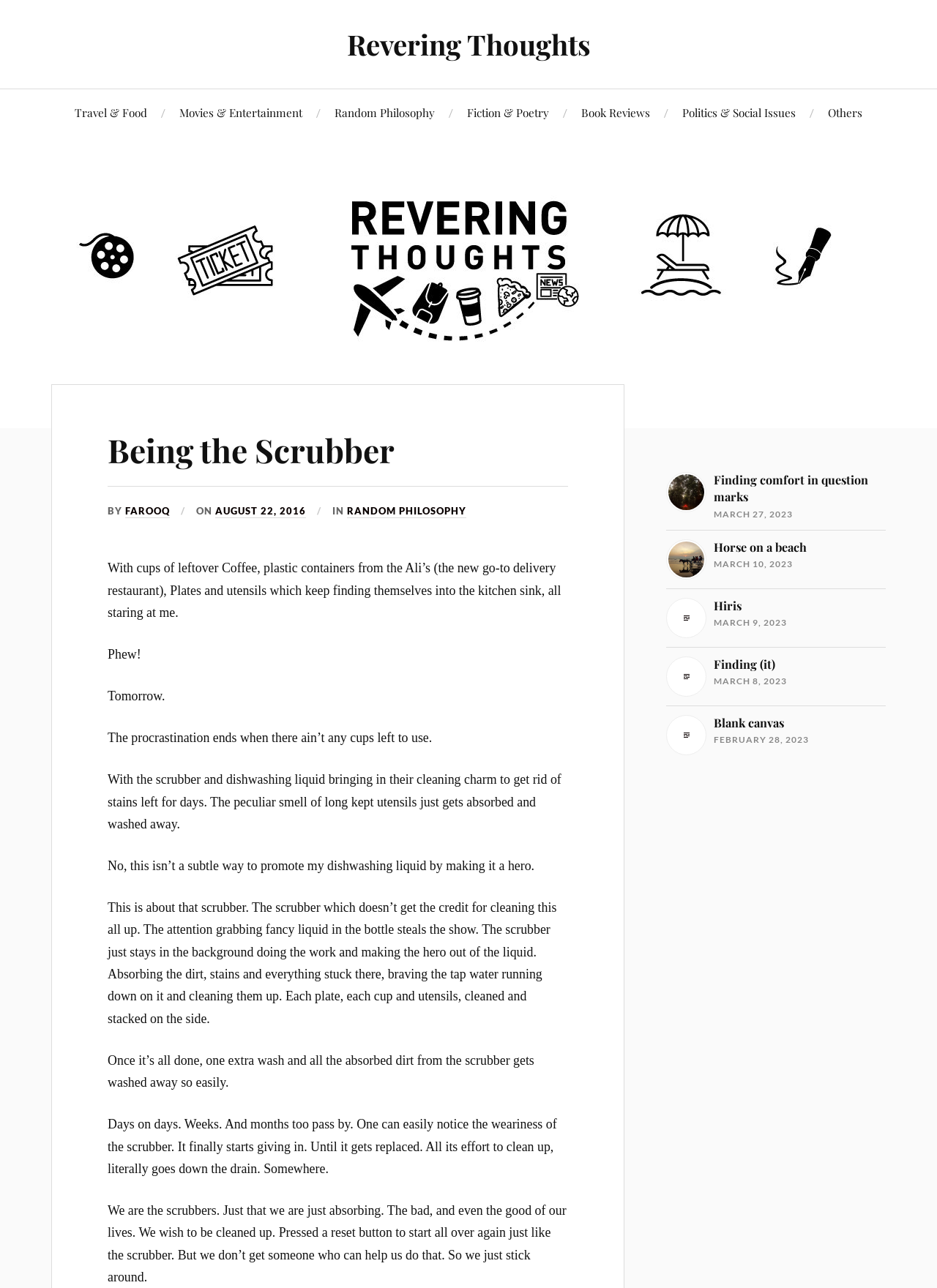Please find the main title text of this webpage.

Being the Scrubber